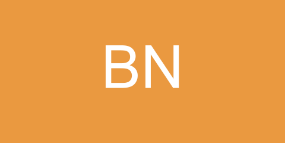What are the prominent letters displayed in the image?
Kindly offer a detailed explanation using the data available in the image.

According to the caption, the letters 'BN' are prominently displayed in white, which implies that they are the most noticeable and standout feature of the image.